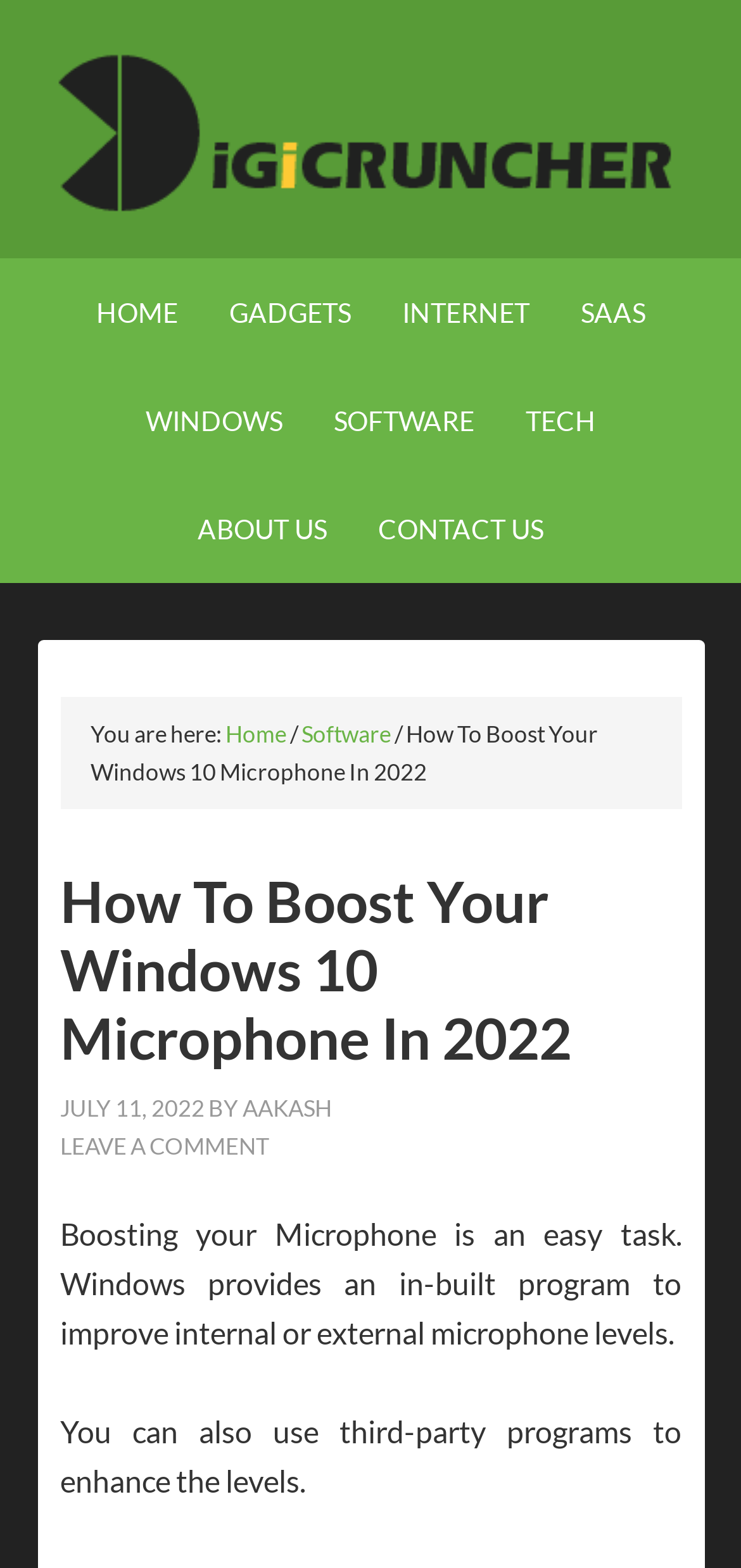Determine the bounding box coordinates of the clickable element necessary to fulfill the instruction: "contact us". Provide the coordinates as four float numbers within the 0 to 1 range, i.e., [left, top, right, bottom].

[0.479, 0.303, 0.764, 0.372]